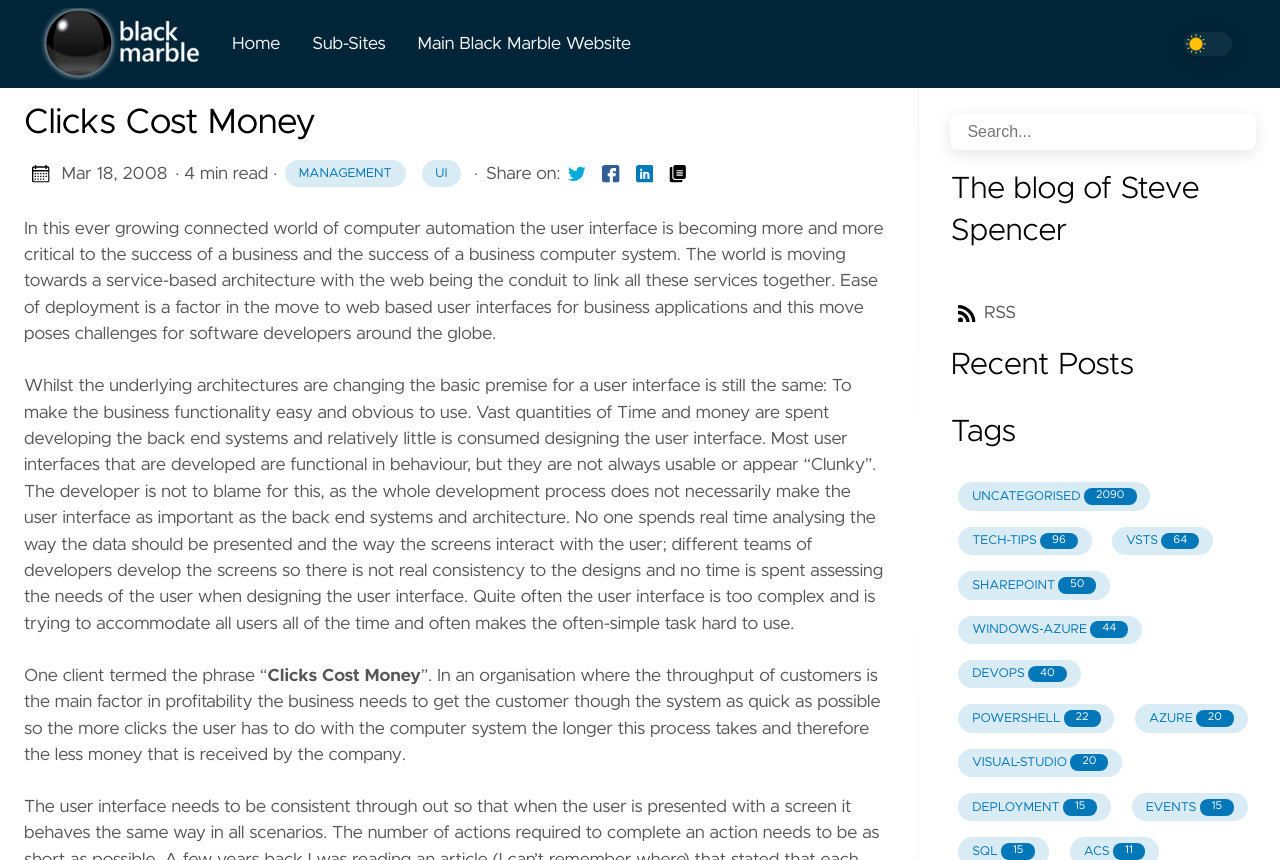Given the content of the image, can you provide a detailed answer to the question?
What is the topic of the article?

I inferred the topic of the article by reading the static text elements which discuss the importance of user interface in business applications and the challenges of designing a good user interface.